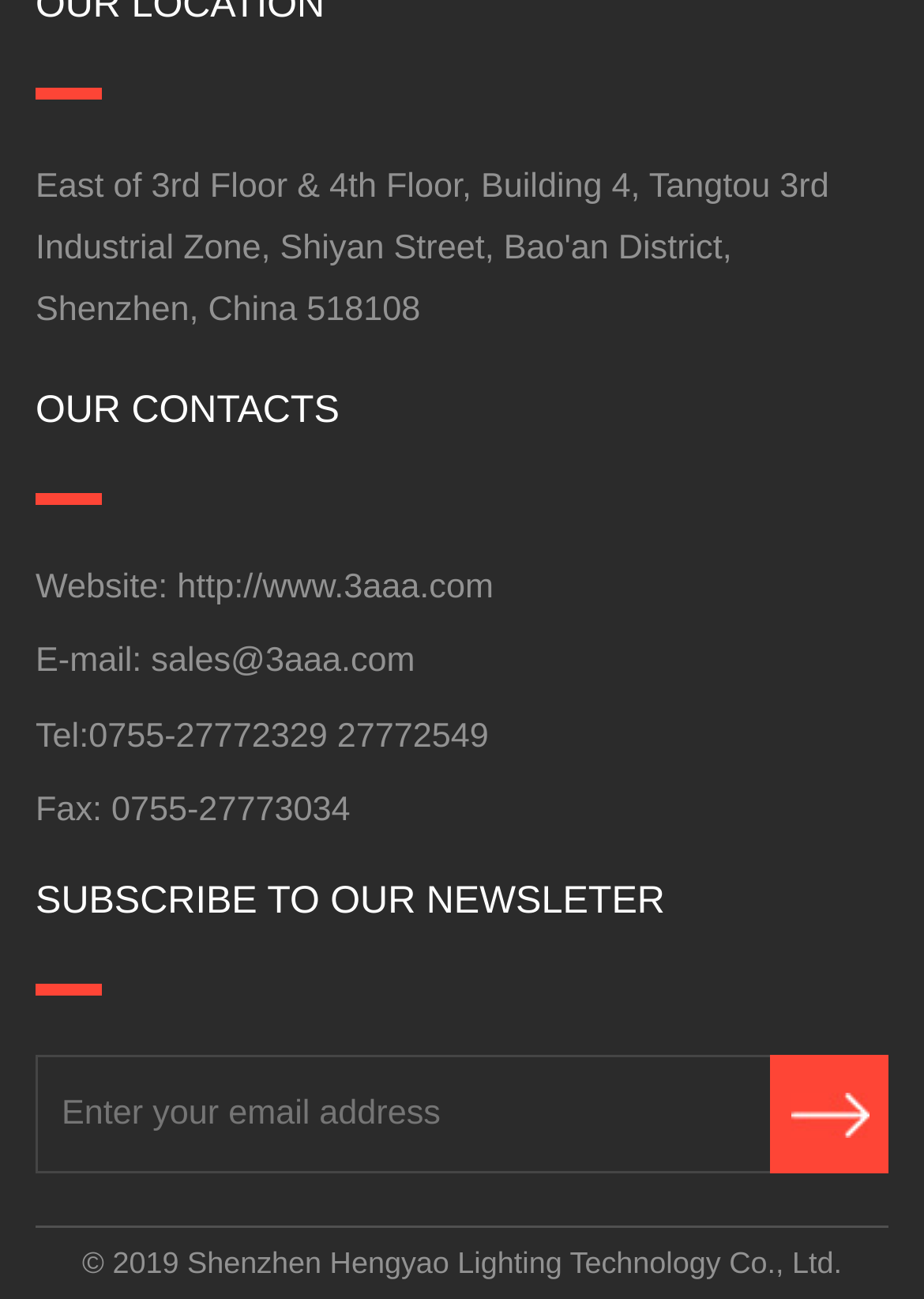Provide a short answer to the following question with just one word or phrase: What is the fax number of the company?

0755-27773034